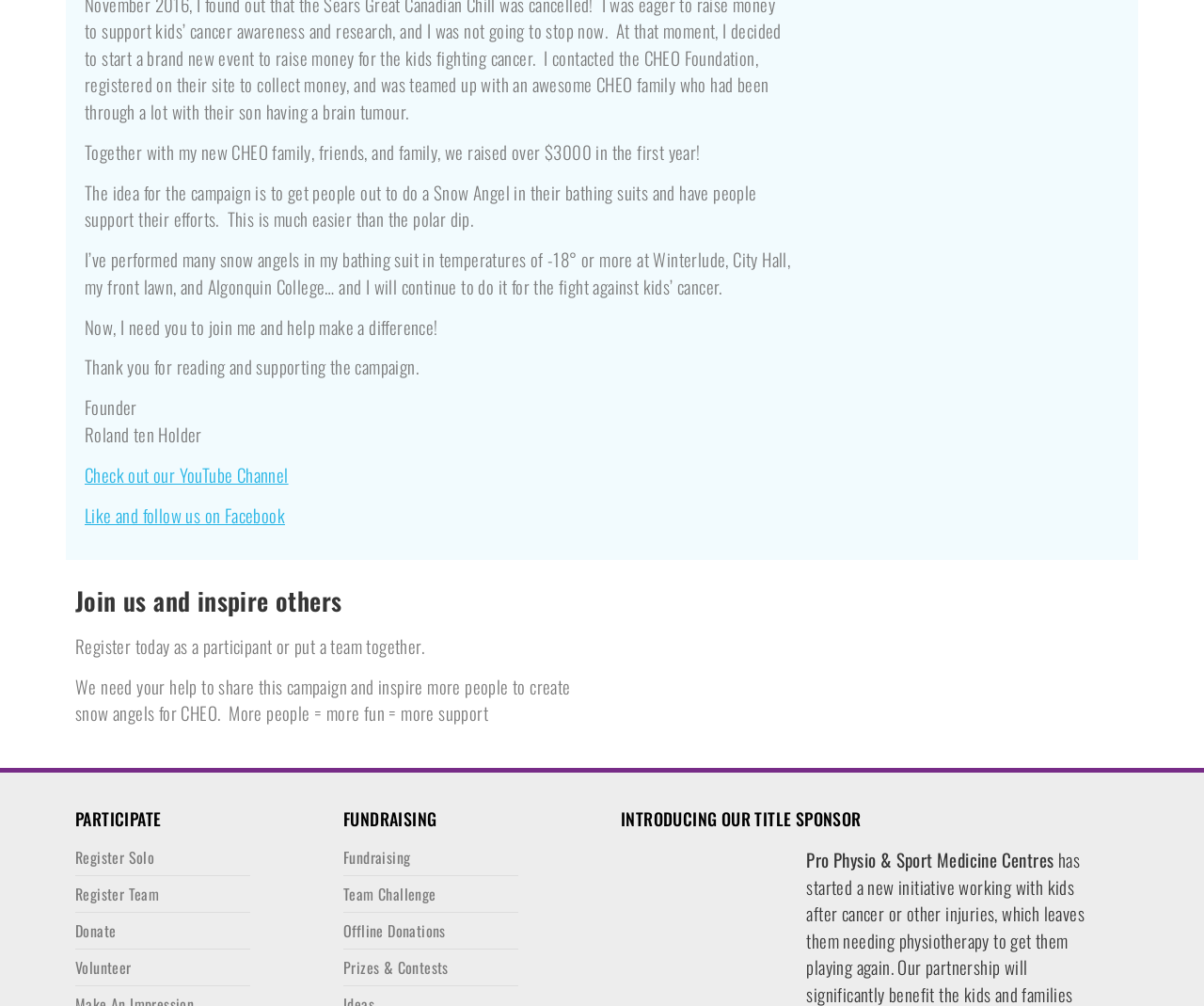How can one participate in the campaign?
Can you give a detailed and elaborate answer to the question?

The webpage provides links to 'Register Solo' and 'Register Team' which suggests that one can participate in the campaign by registering individually or as a team.